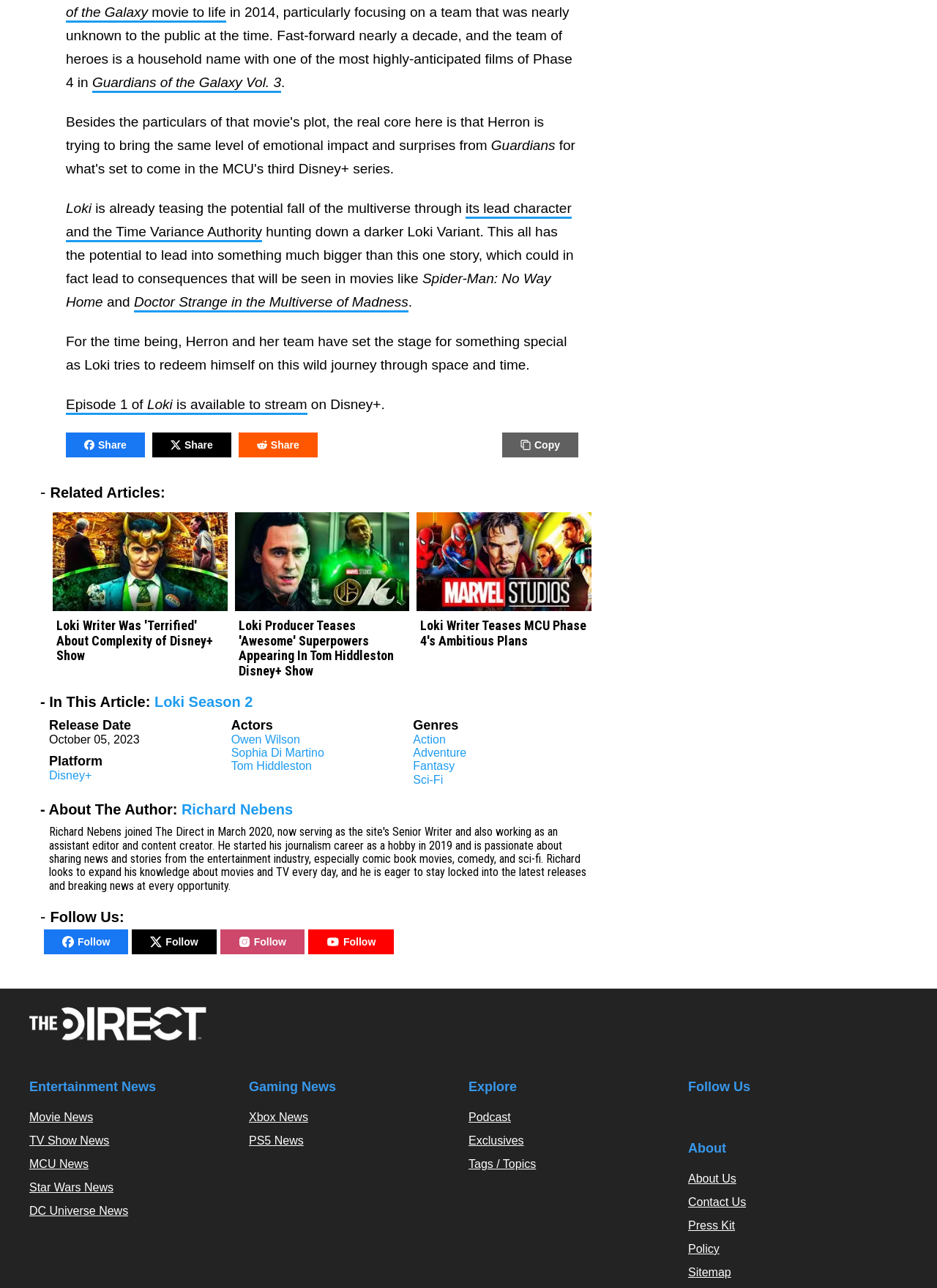Who is the author of the article?
From the screenshot, supply a one-word or short-phrase answer.

Richard Nebens